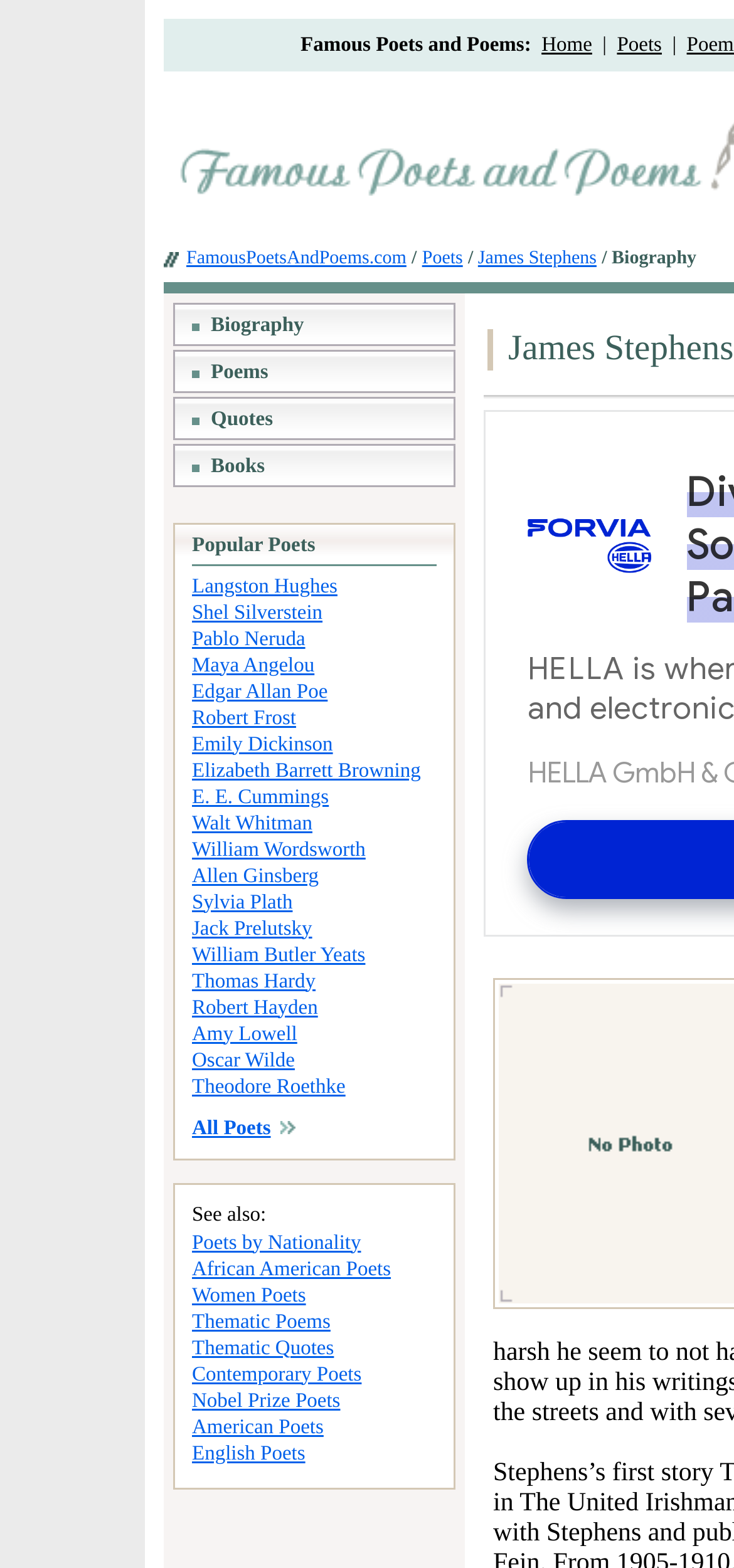Based on the element description William Butler Yeats, identify the bounding box coordinates for the UI element. The coordinates should be in the format (top-left x, top-left y, bottom-right x, bottom-right y) and within the 0 to 1 range.

[0.262, 0.602, 0.498, 0.616]